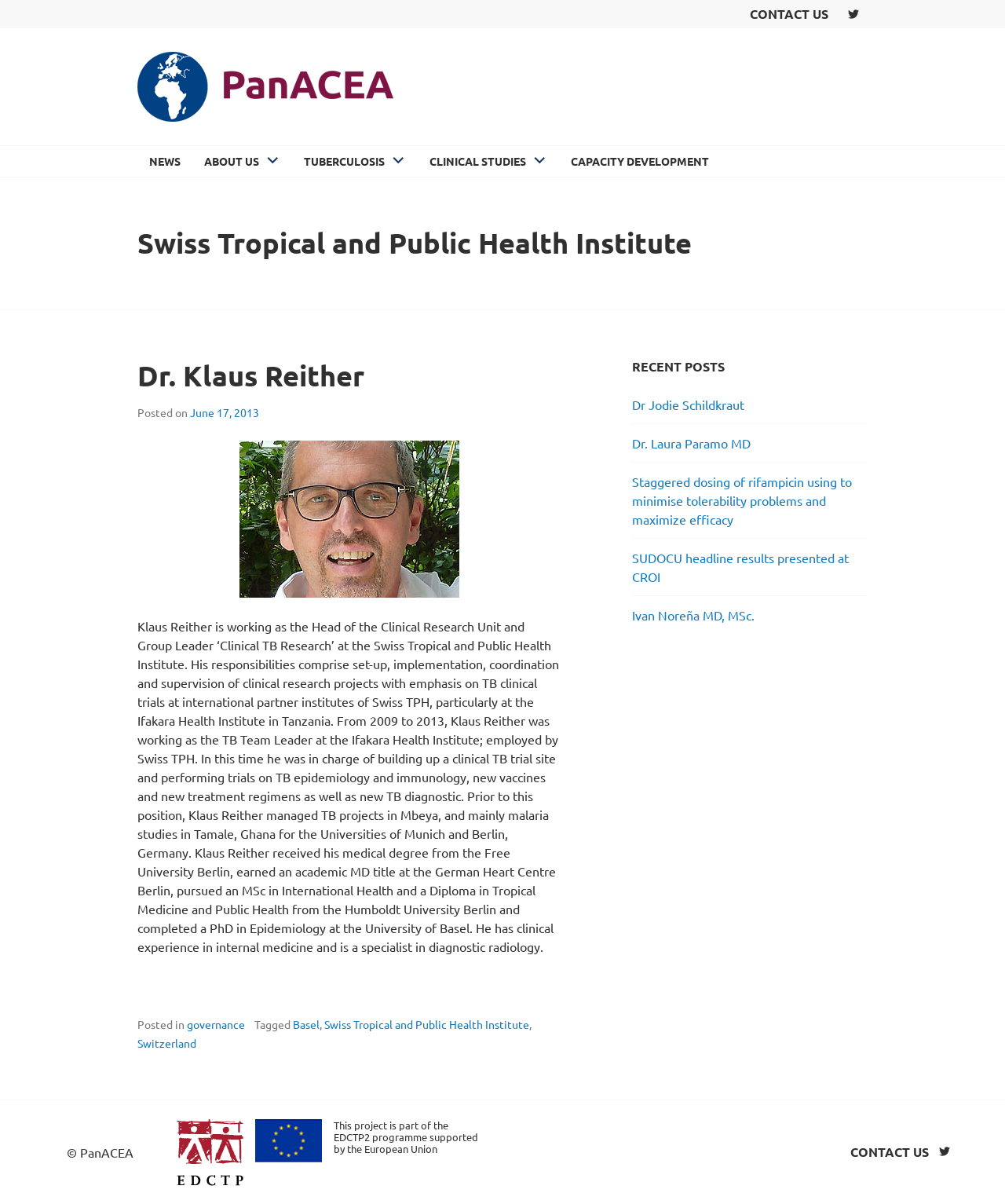Identify the bounding box coordinates for the element you need to click to achieve the following task: "Click CONTACT US". The coordinates must be four float values ranging from 0 to 1, formatted as [left, top, right, bottom].

[0.746, 0.005, 0.824, 0.018]